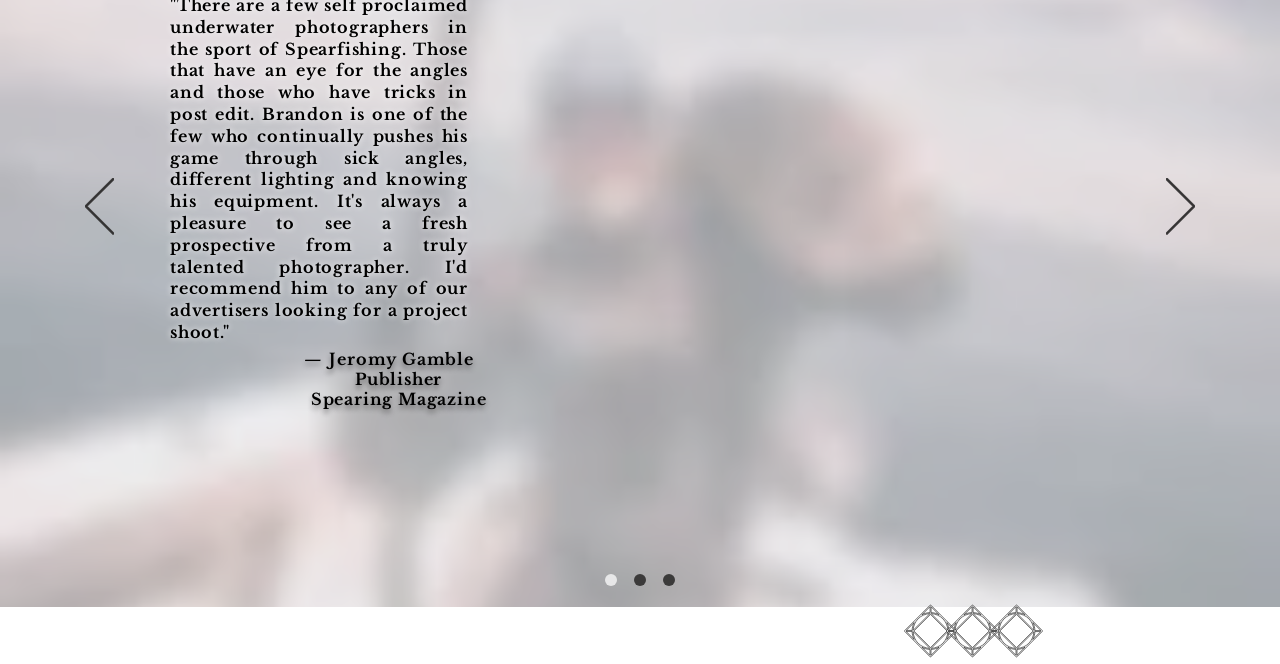How many social media icons are there?
Deliver a detailed and extensive answer to the question.

I found a list labeled 'Social Bar' with three links: 'White Instagram Icon', 'White Facebook Icon', and an empty link, which suggests that there are three social media icons.